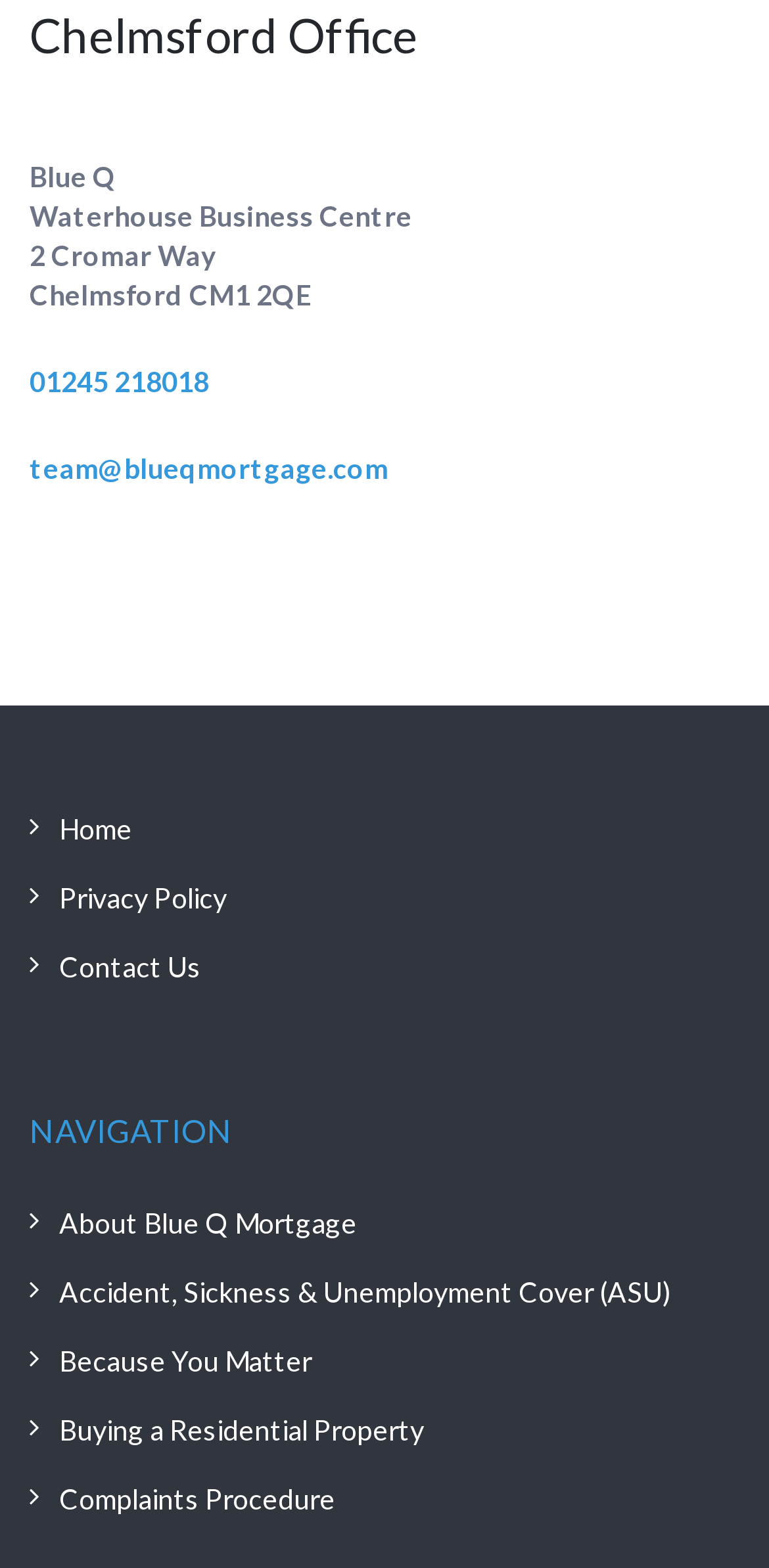Find the bounding box coordinates for the area that should be clicked to accomplish the instruction: "Call the phone number".

[0.038, 0.232, 0.272, 0.254]